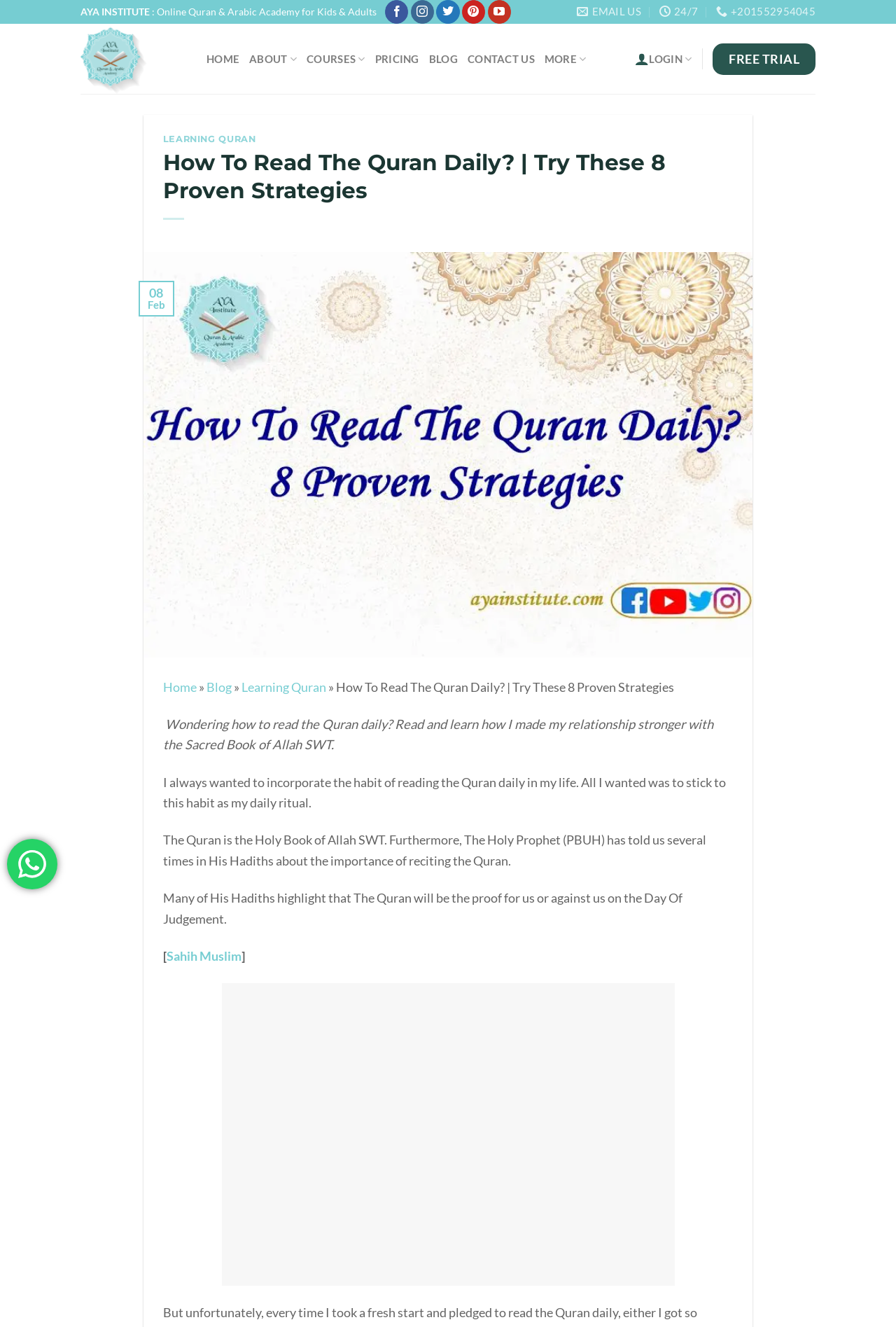Generate the title text from the webpage.

How To Read The Quran Daily? | Try These 8 Proven Strategies